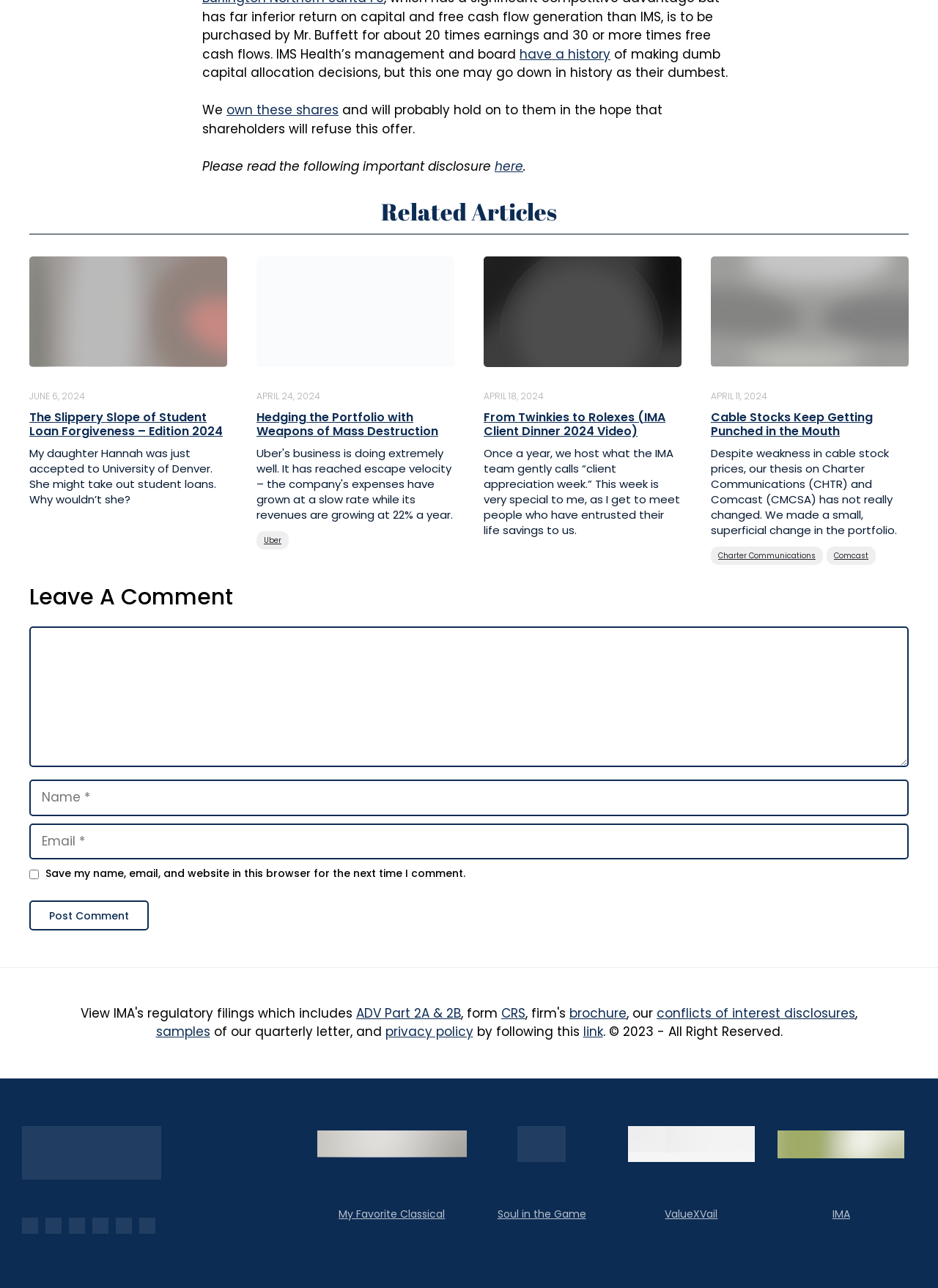What is the topic of the webpage?
Carefully examine the image and provide a detailed answer to the question.

Based on the content of the webpage, including the articles and links related to investing, it appears that the topic of the webpage is investing.